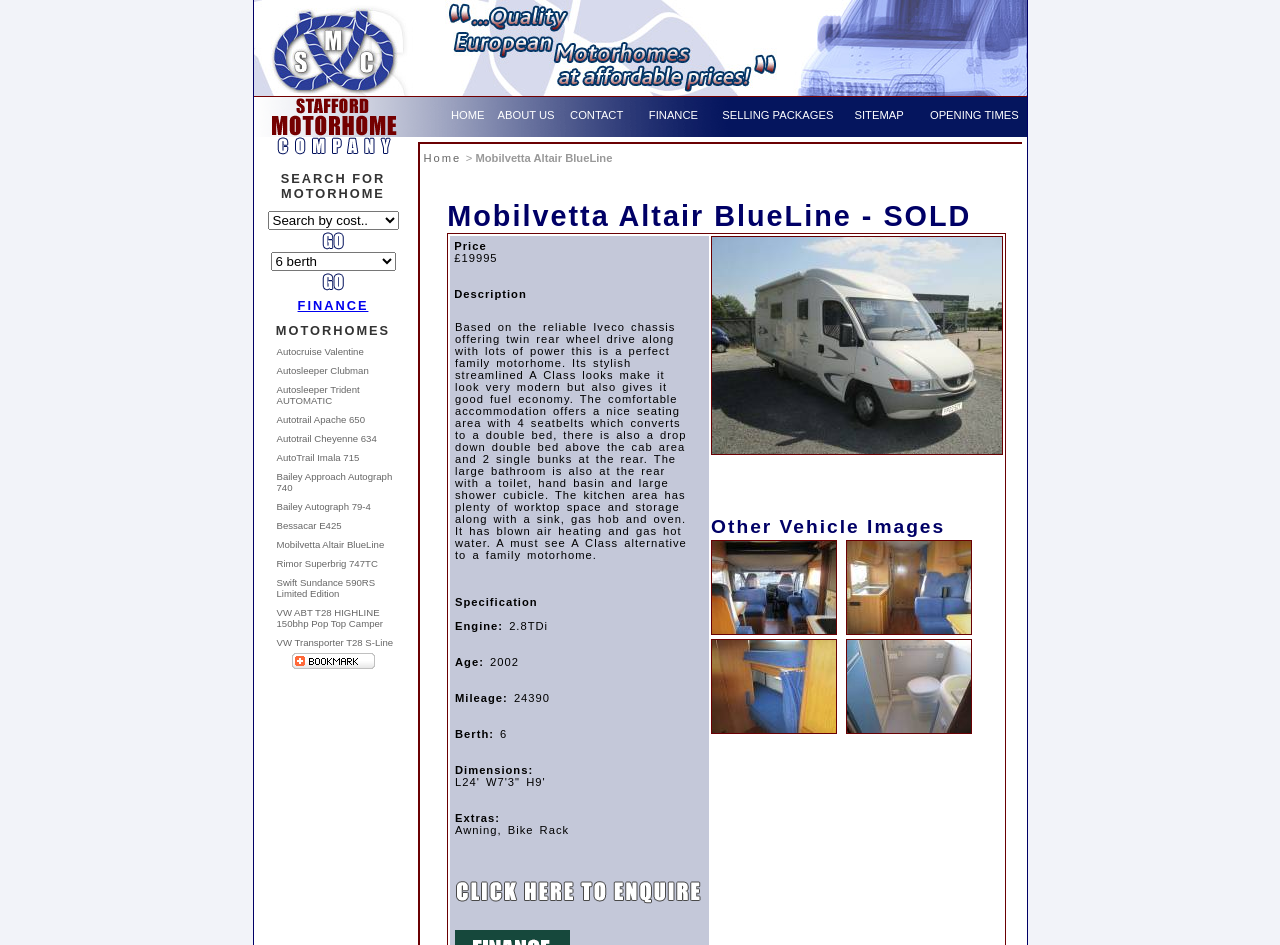Determine the bounding box coordinates (top-left x, top-left y, bottom-right x, bottom-right y) of the UI element described in the following text: opening times

[0.727, 0.115, 0.796, 0.128]